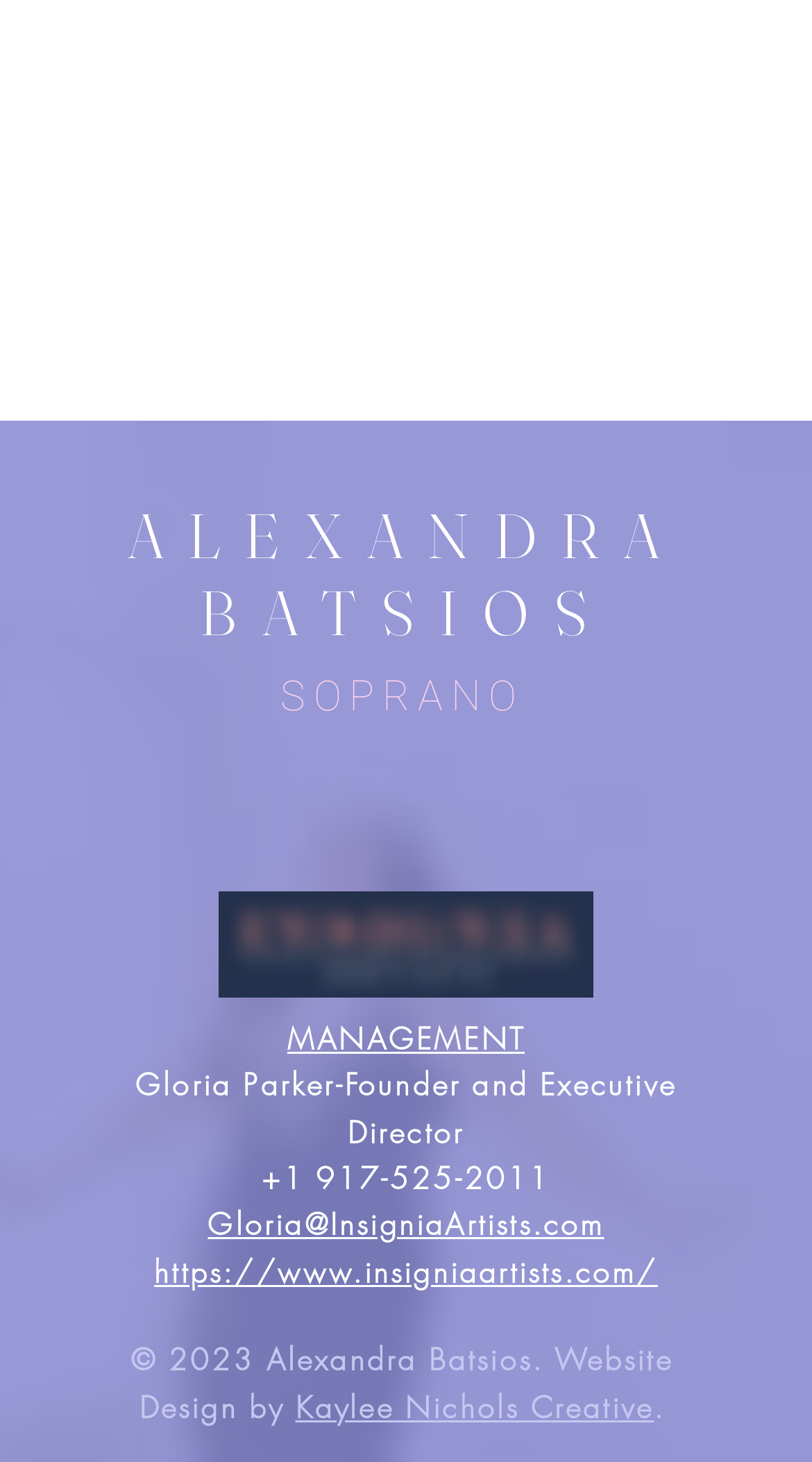Give a one-word or one-phrase response to the question:
Who designed the website?

Kaylee Nichols Creative